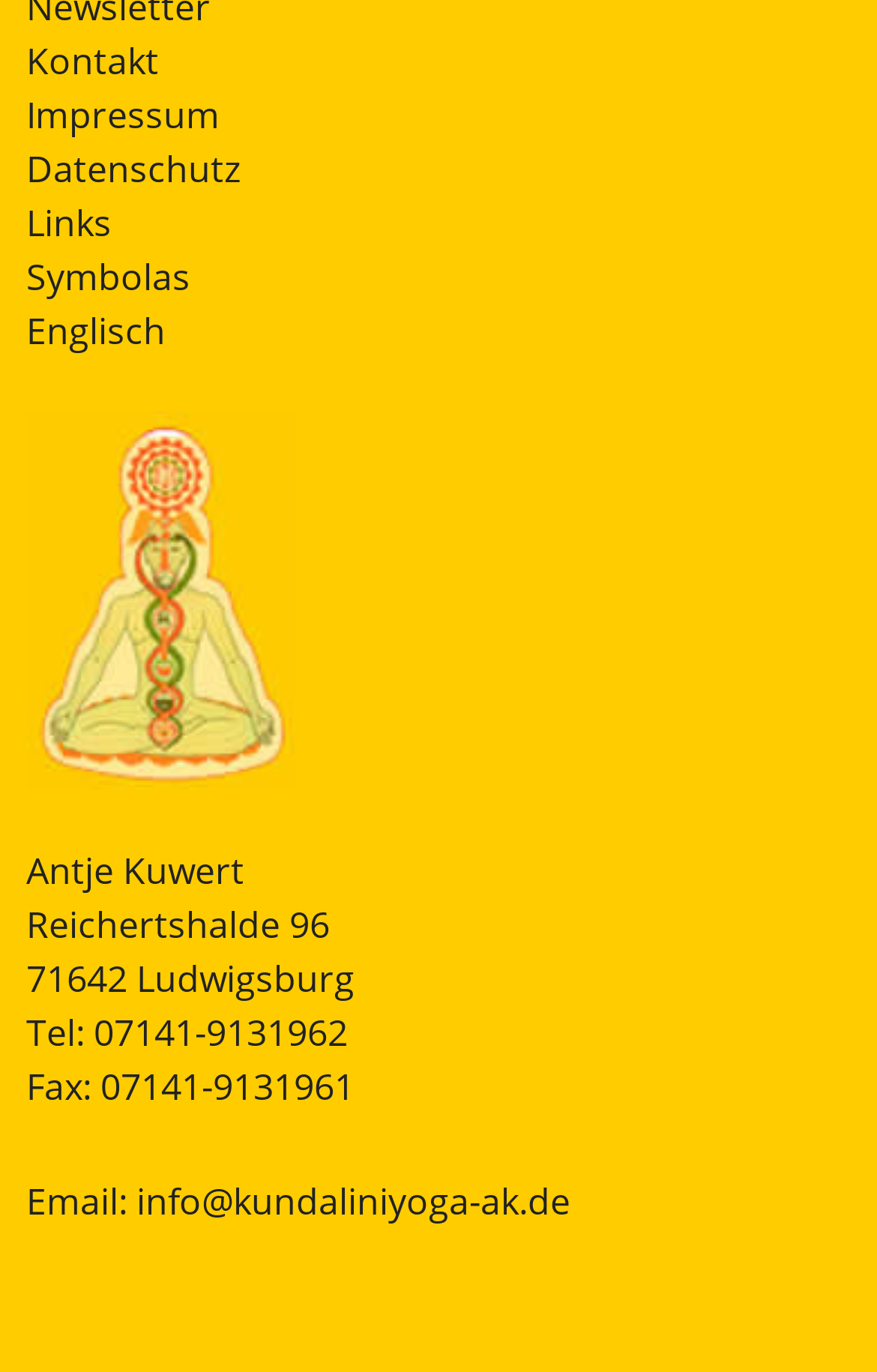Find the bounding box coordinates of the area to click in order to follow the instruction: "Click Symbolas".

[0.03, 0.184, 0.217, 0.22]